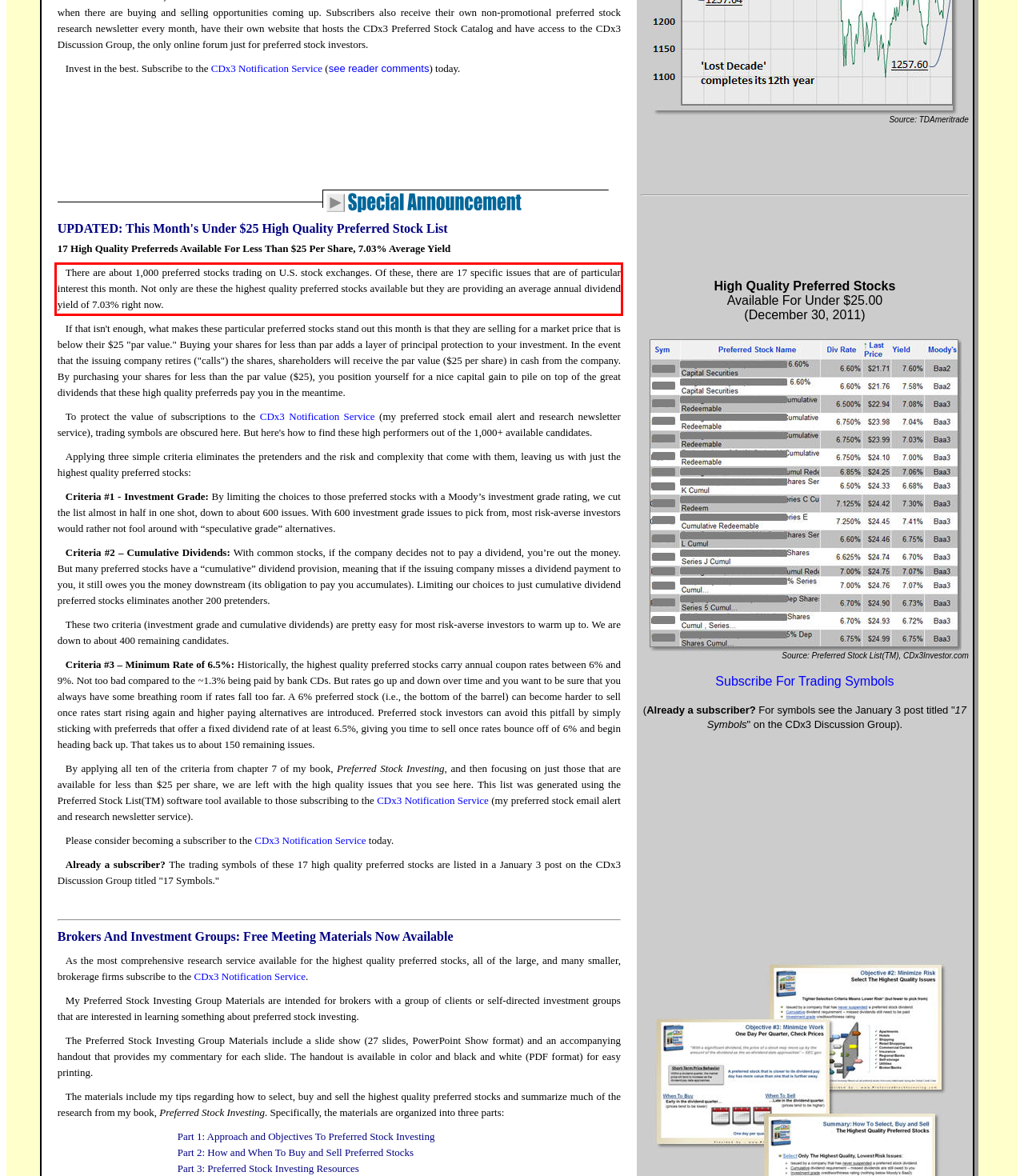Identify the text within the red bounding box on the webpage screenshot and generate the extracted text content.

There are about 1,000 preferred stocks trading on U.S. stock exchanges. Of these, there are 17 specific issues that are of particular interest this month. Not only are these the highest quality preferred stocks available but they are providing an average annual dividend yield of 7.03% right now.